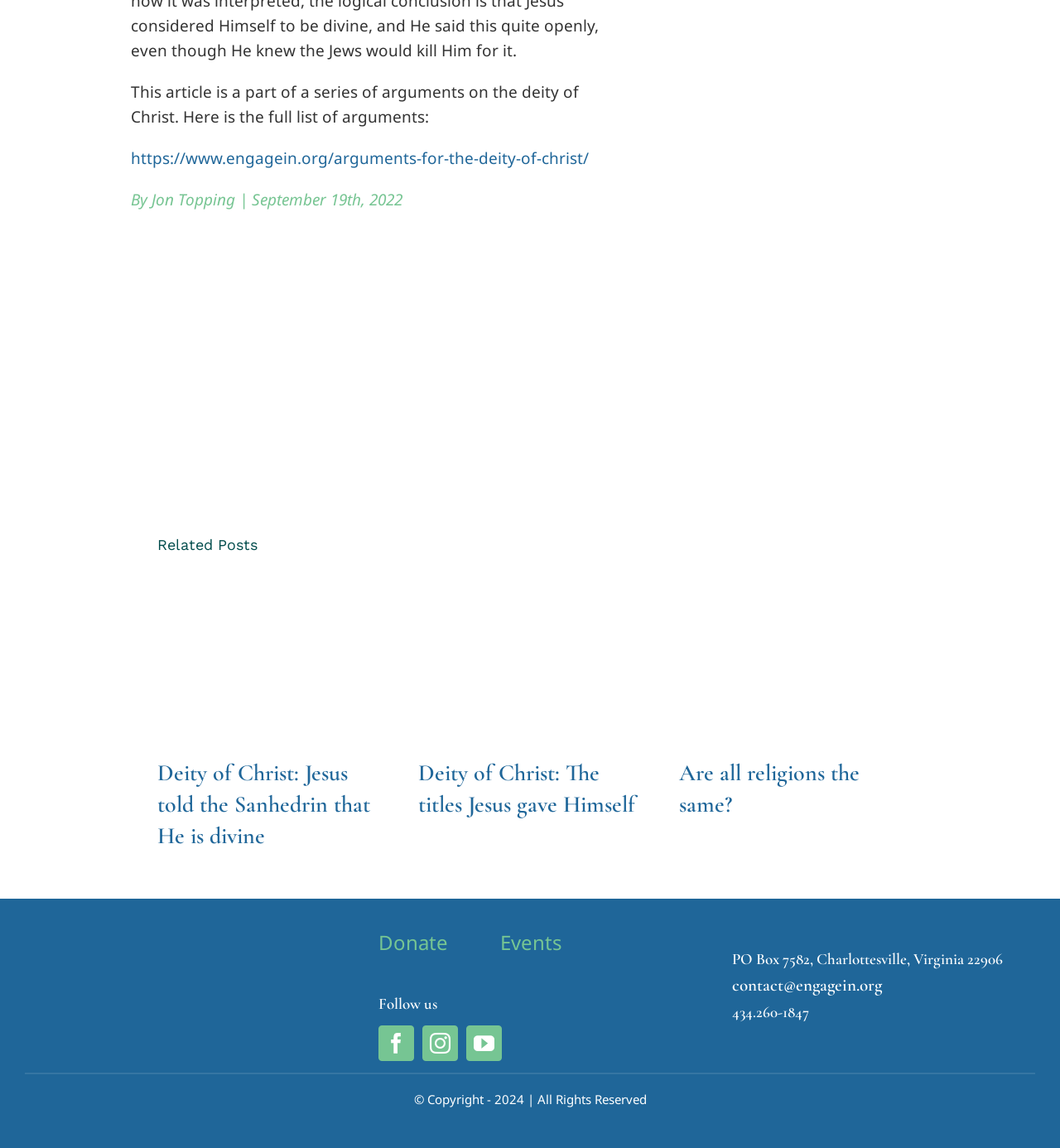Pinpoint the bounding box coordinates of the clickable area needed to execute the instruction: "Share this on Facebook". The coordinates should be specified as four float numbers between 0 and 1, i.e., [left, top, right, bottom].

[0.1, 0.272, 0.188, 0.292]